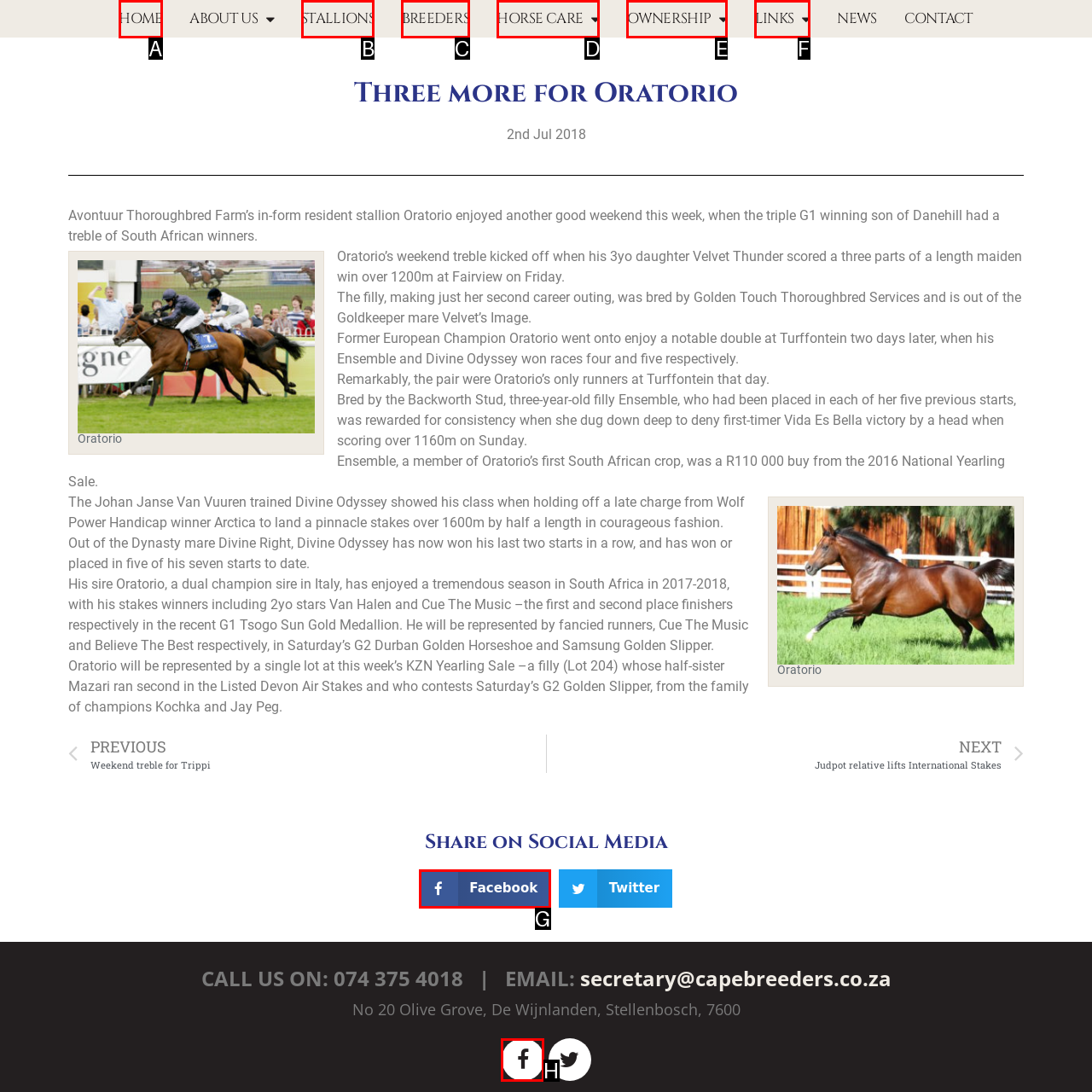For the task: Click Facebook , tell me the letter of the option you should click. Answer with the letter alone.

H